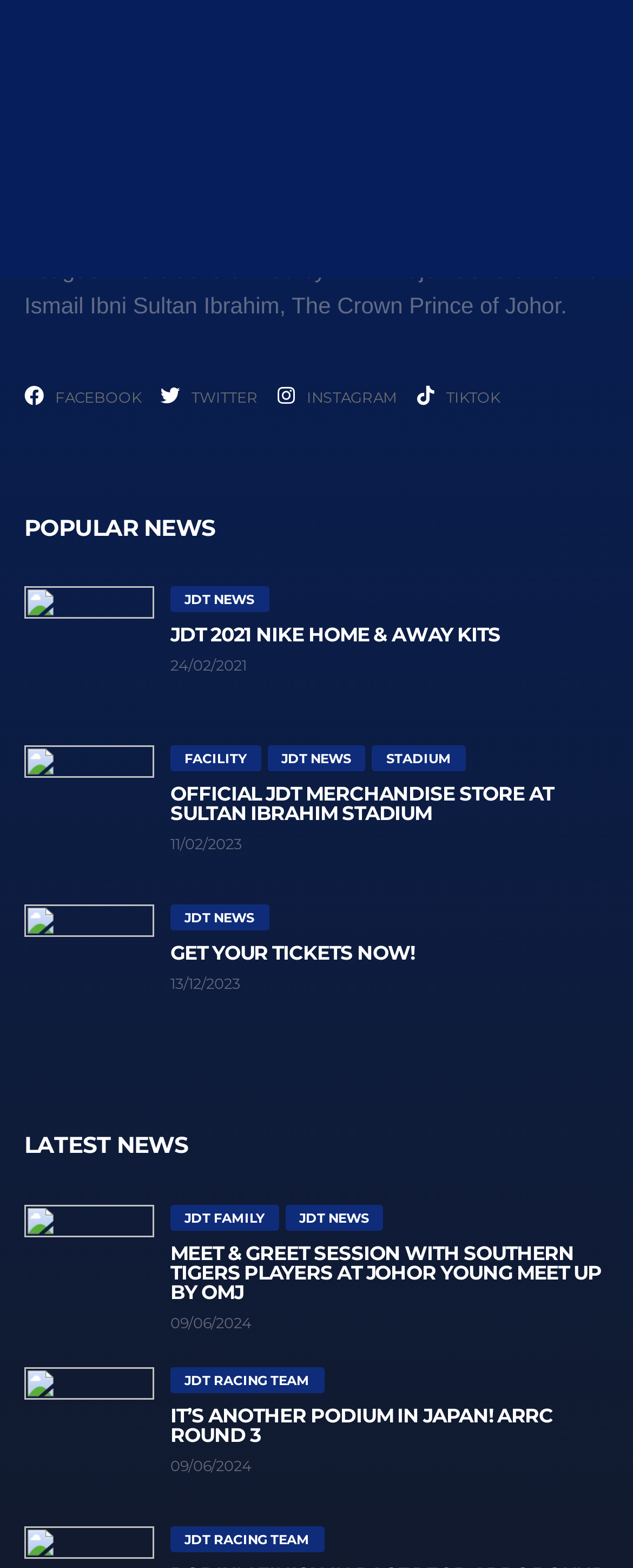What is the date of the 'GET YOUR TICKETS NOW!' event?
Look at the image and respond with a single word or a short phrase.

13/12/2023